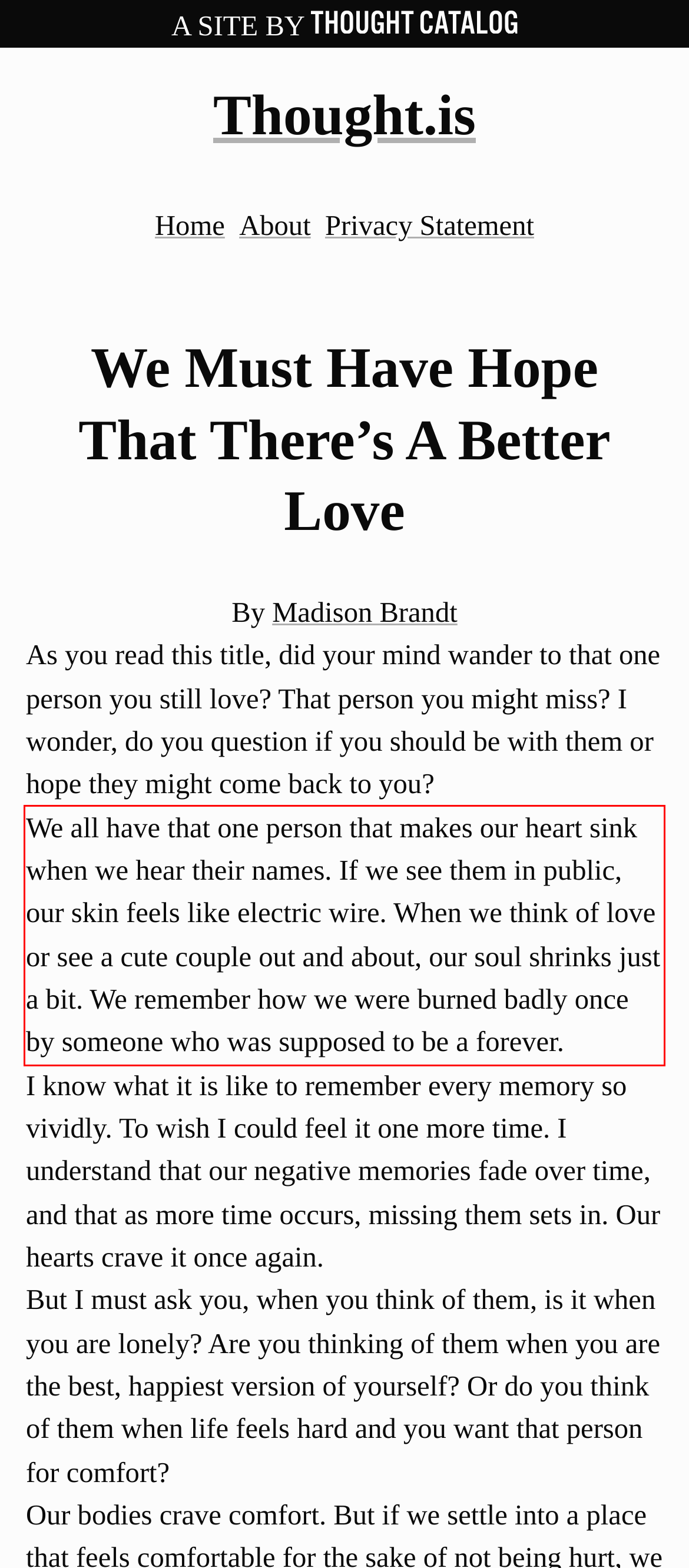You have a screenshot of a webpage where a UI element is enclosed in a red rectangle. Perform OCR to capture the text inside this red rectangle.

We all have that one person that makes our heart sink when we hear their names. If we see them in public, our skin feels like electric wire. When we think of love or see a cute couple out and about, our soul shrinks just a bit. We remember how we were burned badly once by someone who was supposed to be a forever.